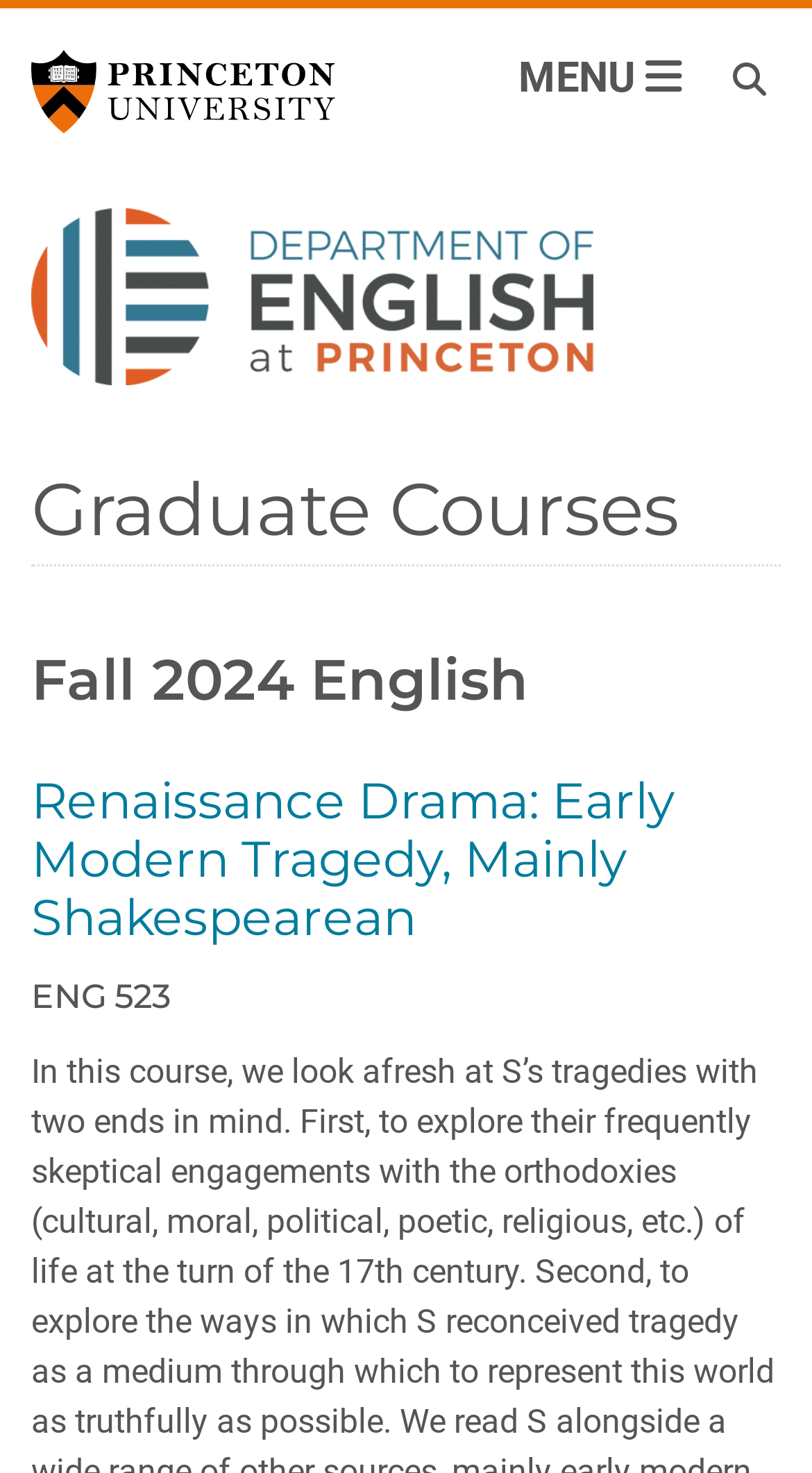Examine the image carefully and respond to the question with a detailed answer: 
What is the name of the university?

The answer can be found by looking at the link at the top left corner of the webpage, which says 'Princeton University'.